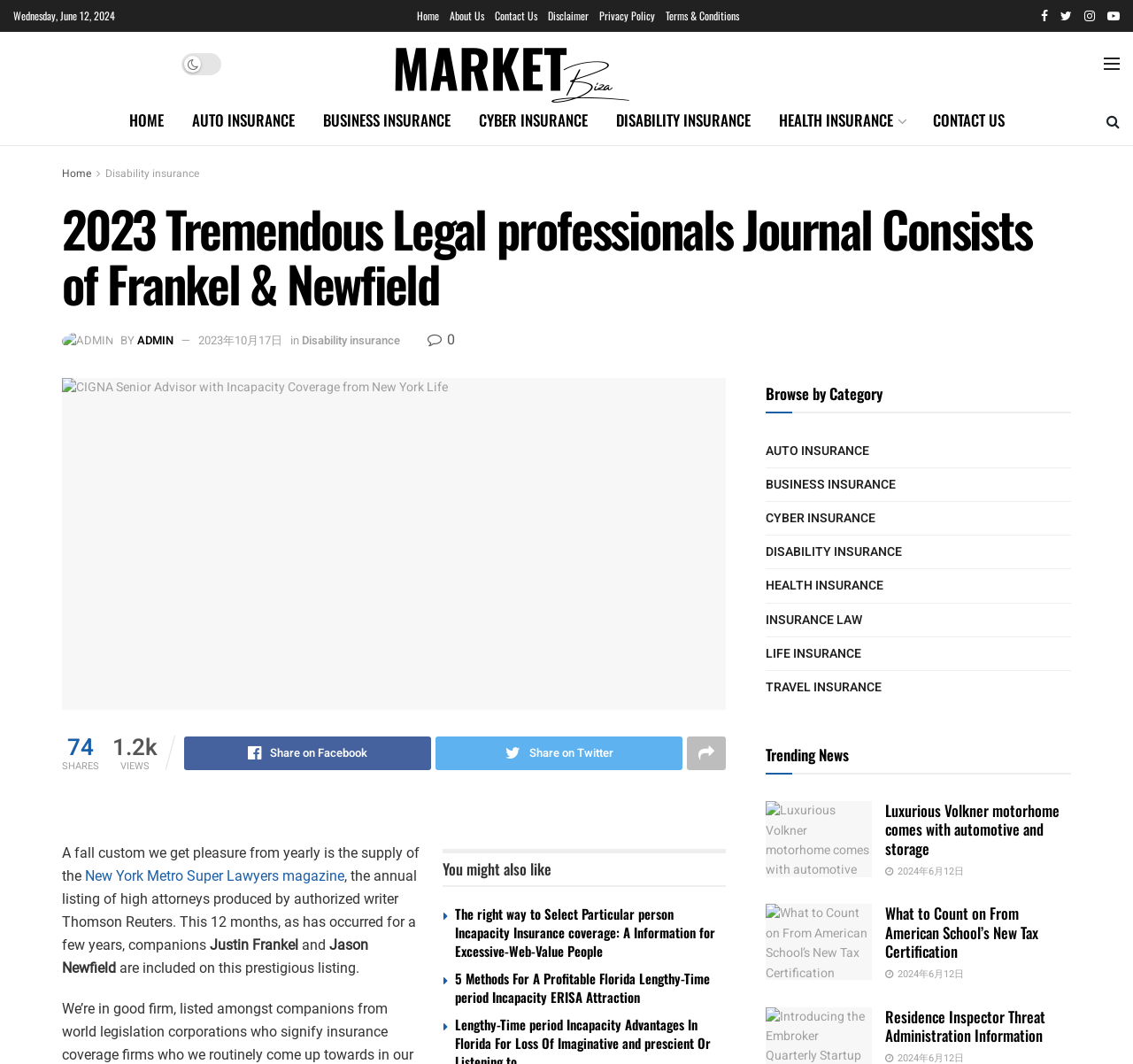Identify the bounding box coordinates of the element to click to follow this instruction: 'Share on Facebook'. Ensure the coordinates are four float values between 0 and 1, provided as [left, top, right, bottom].

[0.162, 0.692, 0.38, 0.724]